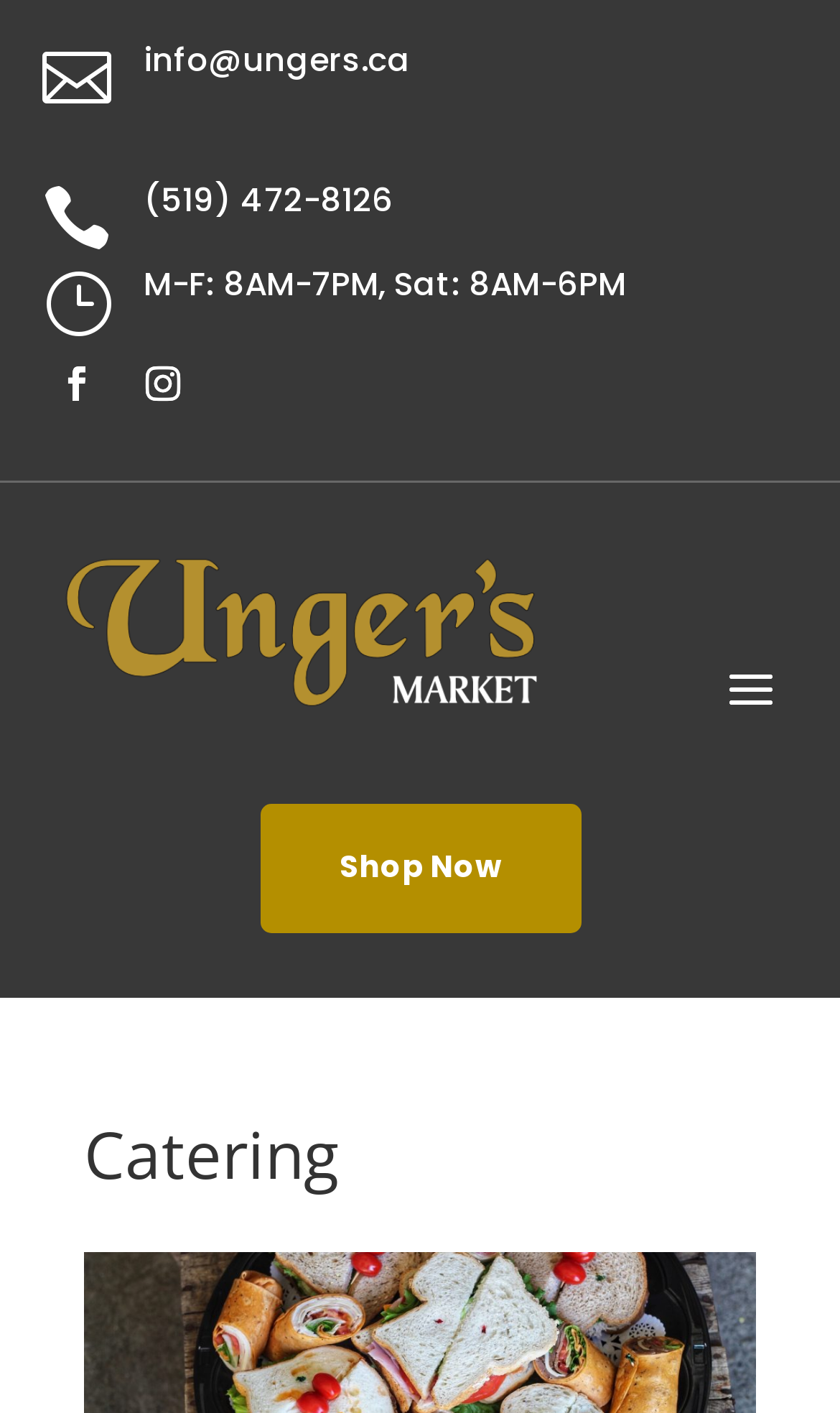Using the description: "Shop Now", determine the UI element's bounding box coordinates. Ensure the coordinates are in the format of four float numbers between 0 and 1, i.e., [left, top, right, bottom].

[0.309, 0.569, 0.691, 0.66]